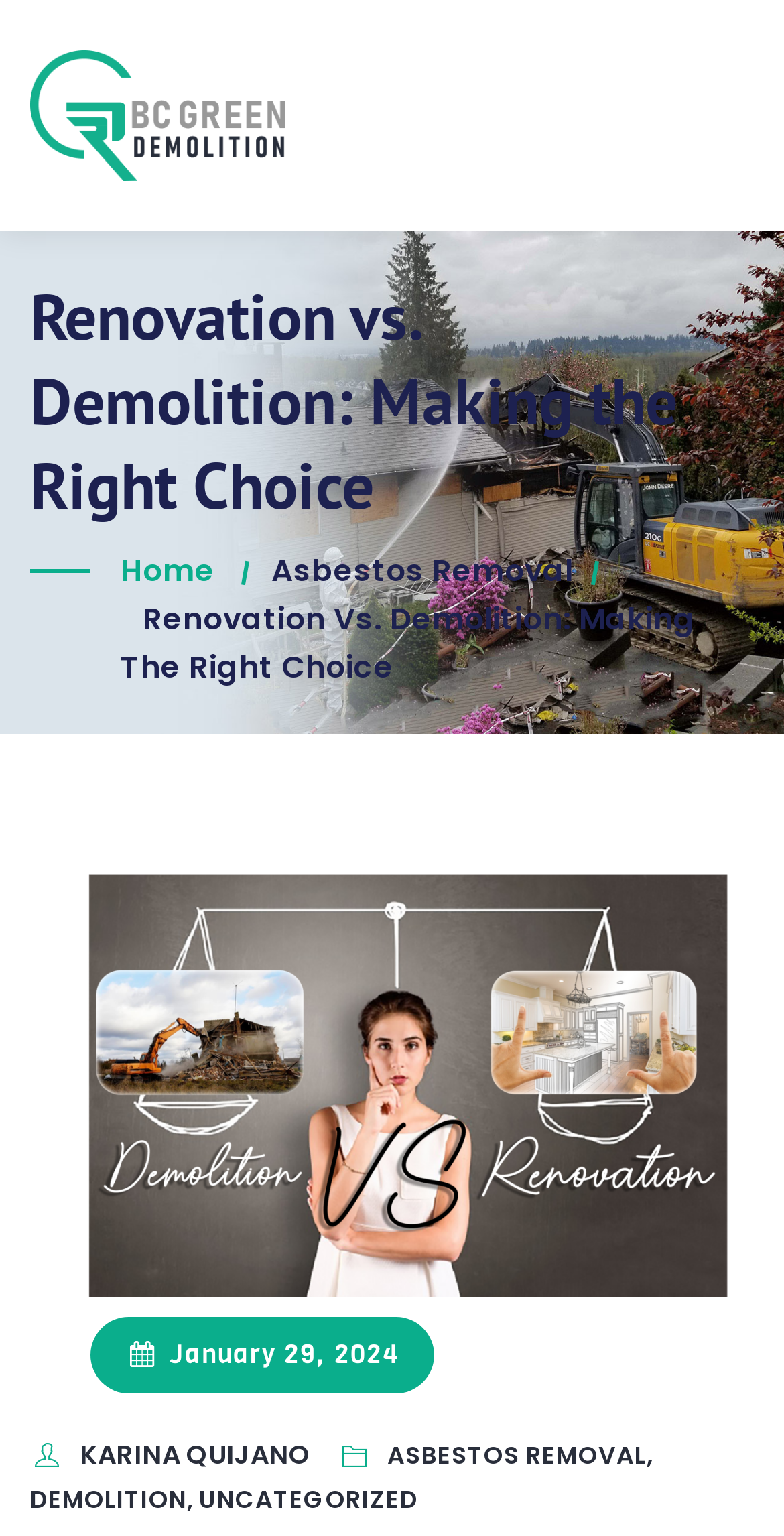Detail the various sections and features present on the webpage.

The webpage is about making informed decisions in property development, specifically focusing on the choice between renovation and demolition. At the top-left corner, there is a logo of "BC Green Demolition" with a link to the company's homepage. Below the logo, a prominent heading "Renovation vs. Demolition: Making the Right Choice" spans across the page.

On the top-right side, there are two links: "Home" and "Asbestos Removal". Below these links, a large title "Renovation Vs. Demolition: Making The Right Choice" is displayed. 

A large image related to renovation vs demolition is placed below the title, taking up most of the page's width. At the bottom-left corner of the image, a link to the article's publication date "January 29, 2024" is provided, along with the author's name "KARINA QUIJANO" and a list of categories including "ASBESTOS REMOVAL", "DEMOLITION", and "UNCATEGORIZED".